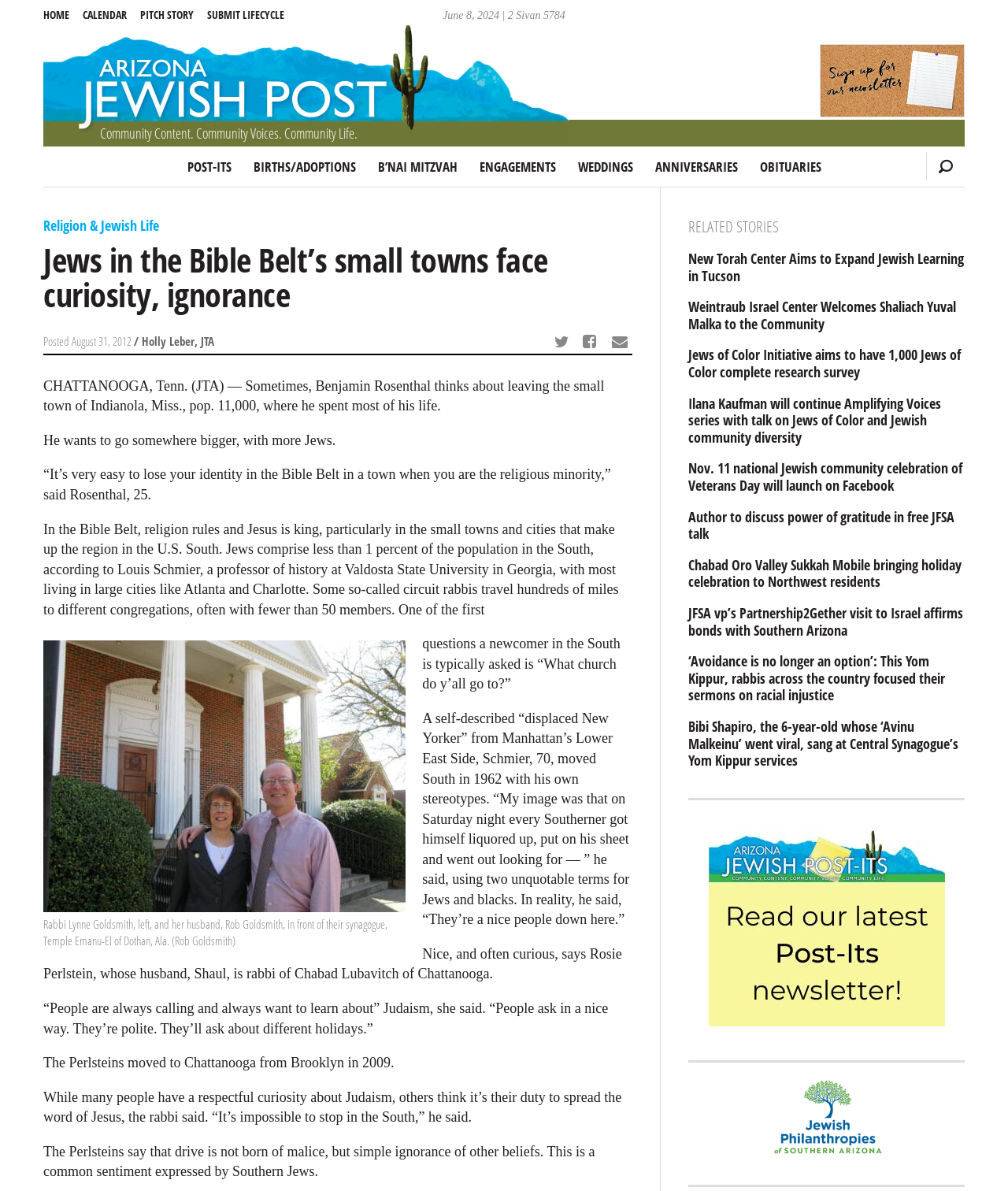Find the bounding box coordinates of the element to click in order to complete the given instruction: "Visit the 'JFSA' website."

[0.749, 0.892, 0.891, 0.995]